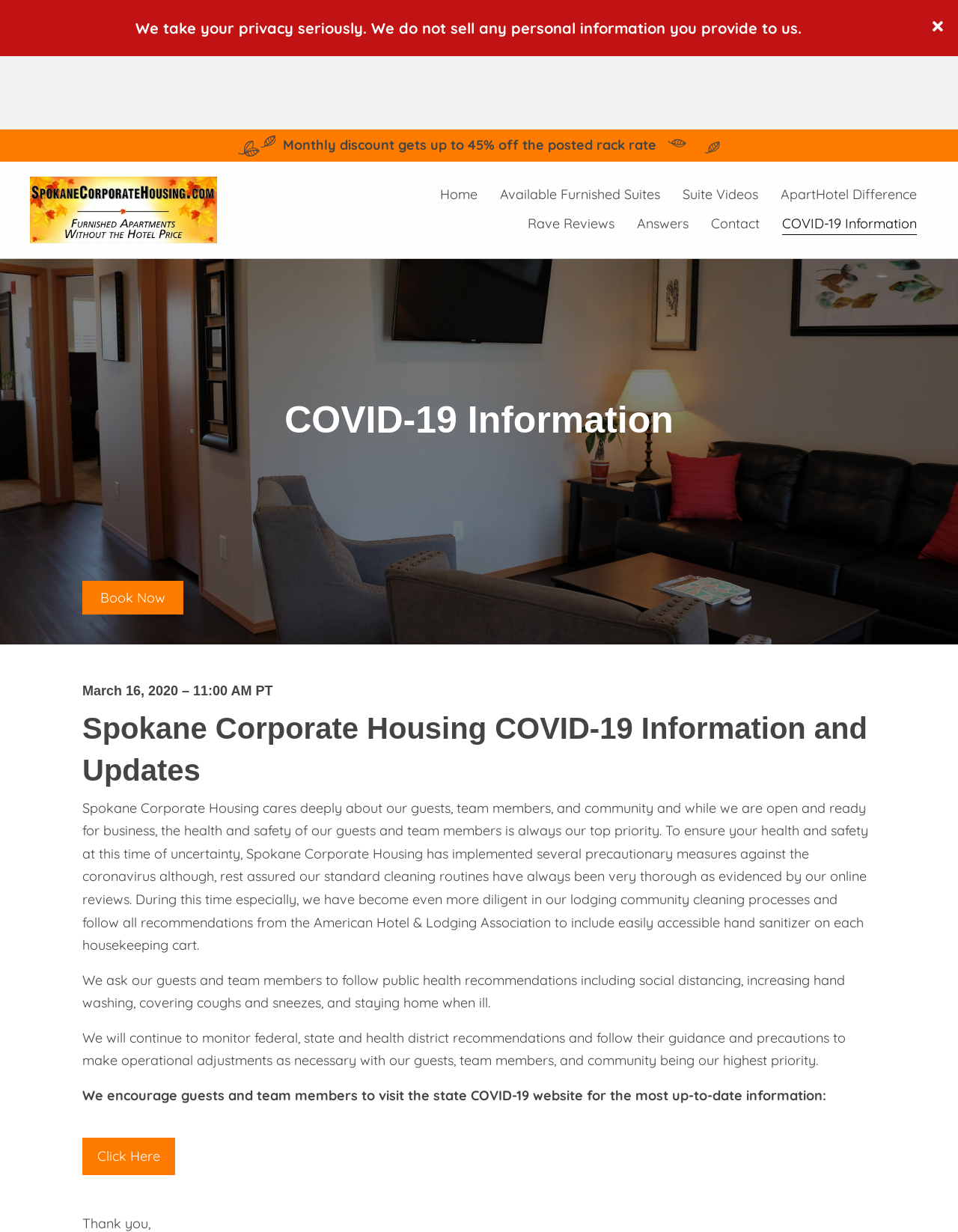What is the source of up-to-date COVID-19 information recommended by Spokane Corporate Housing?
Identify the answer in the screenshot and reply with a single word or phrase.

State COVID-19 website